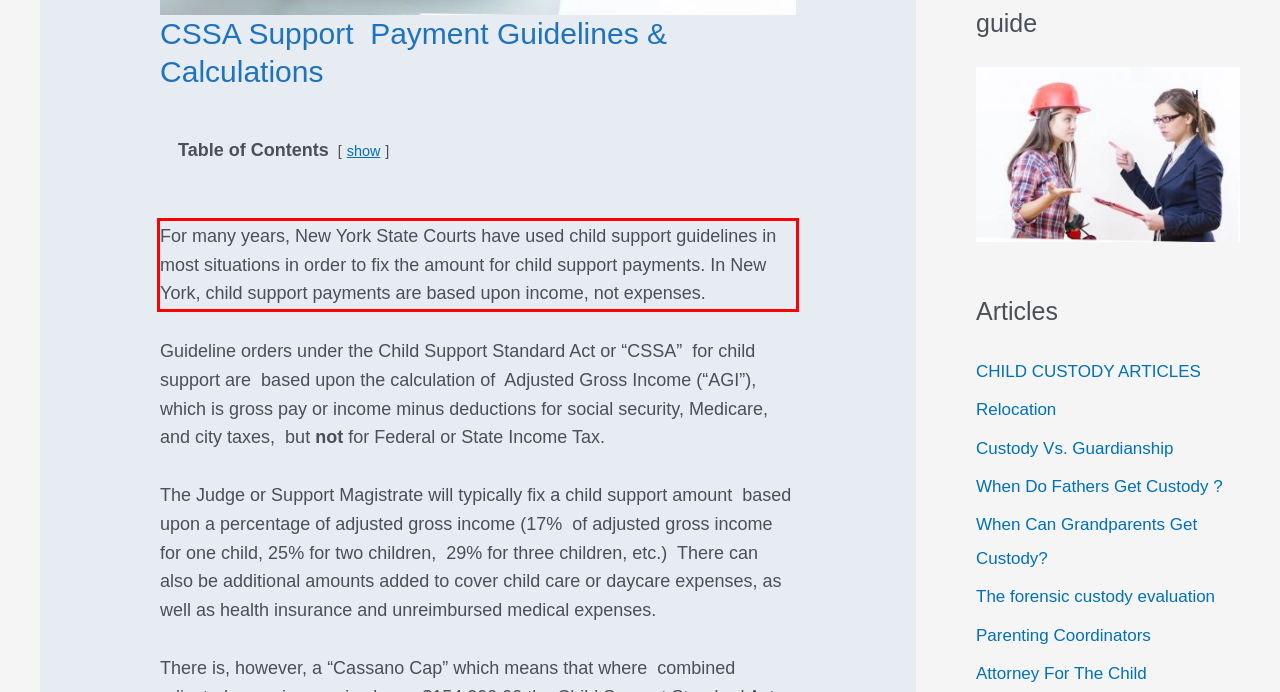Please recognize and transcribe the text located inside the red bounding box in the webpage image.

For many years, New York State Courts have used child support guidelines in most situations in order to fix the amount for child support payments. In New York, child support payments are based upon income, not expenses.